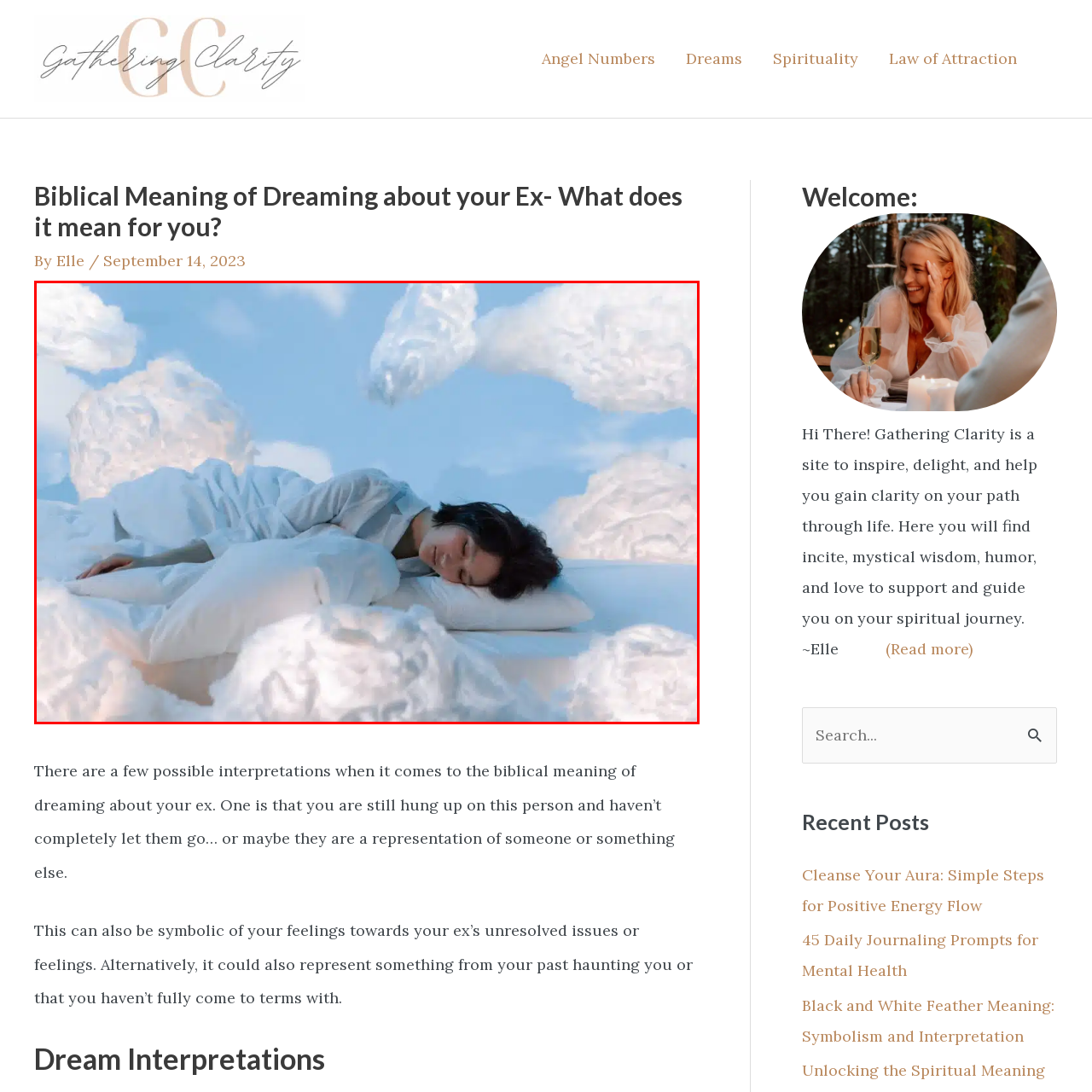Refer to the image within the red outline and provide a one-word or phrase answer to the question:
What is the color of the background in the image?

blue